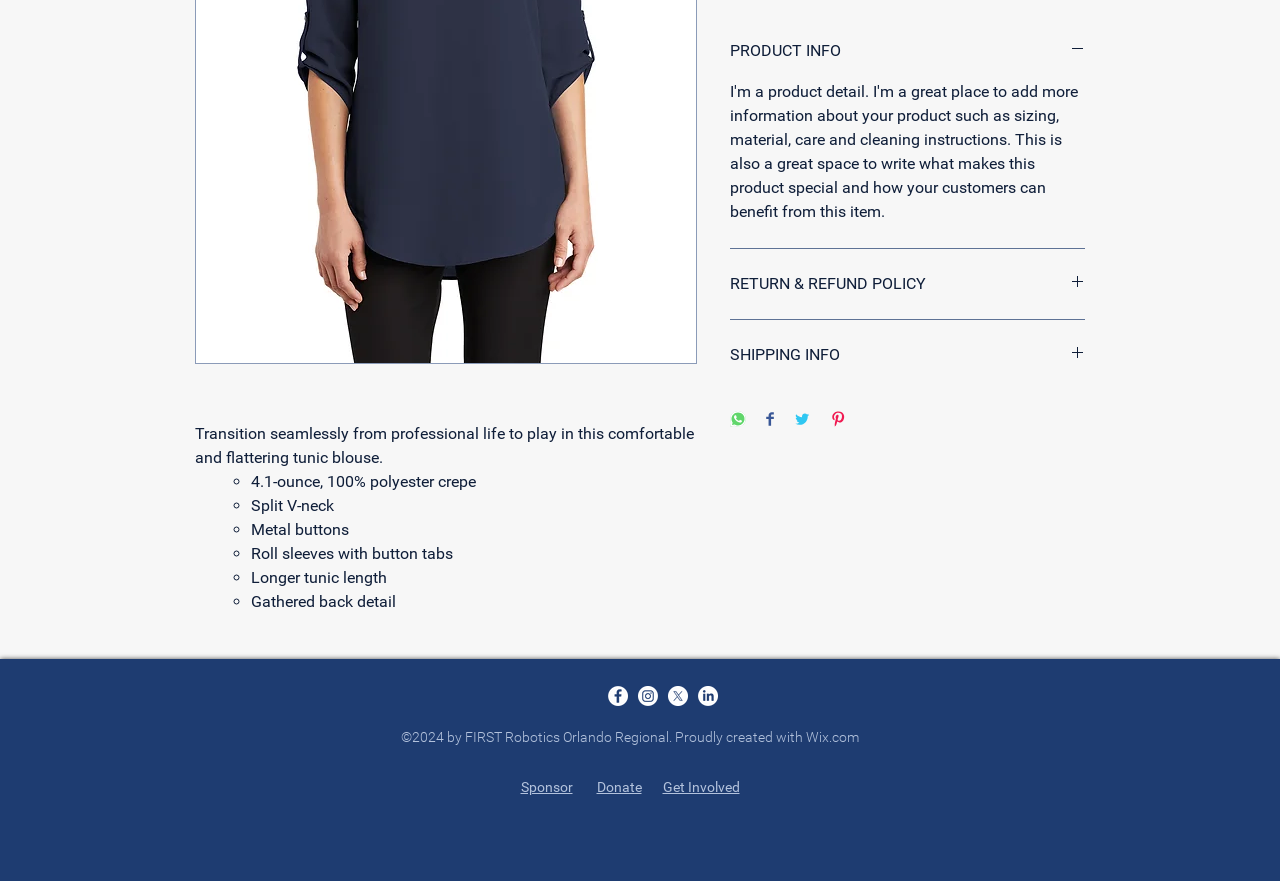Provide the bounding box coordinates of the HTML element this sentence describes: "RETURN & REFUND POLICY". The bounding box coordinates consist of four float numbers between 0 and 1, i.e., [left, top, right, bottom].

[0.57, 0.31, 0.848, 0.335]